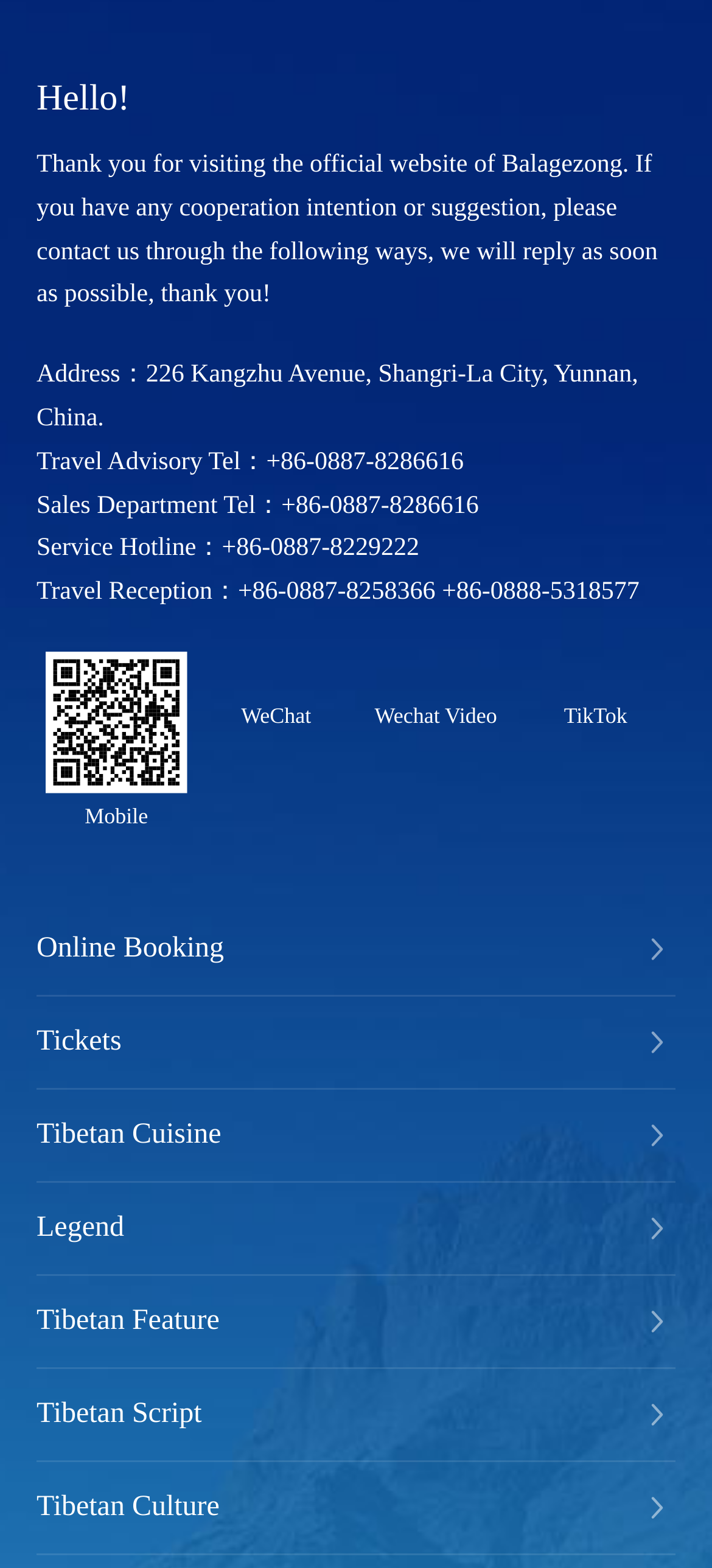Determine the bounding box coordinates for the element that should be clicked to follow this instruction: "Follow us on WeChat". The coordinates should be given as four float numbers between 0 and 1, in the format [left, top, right, bottom].

[0.339, 0.449, 0.437, 0.465]